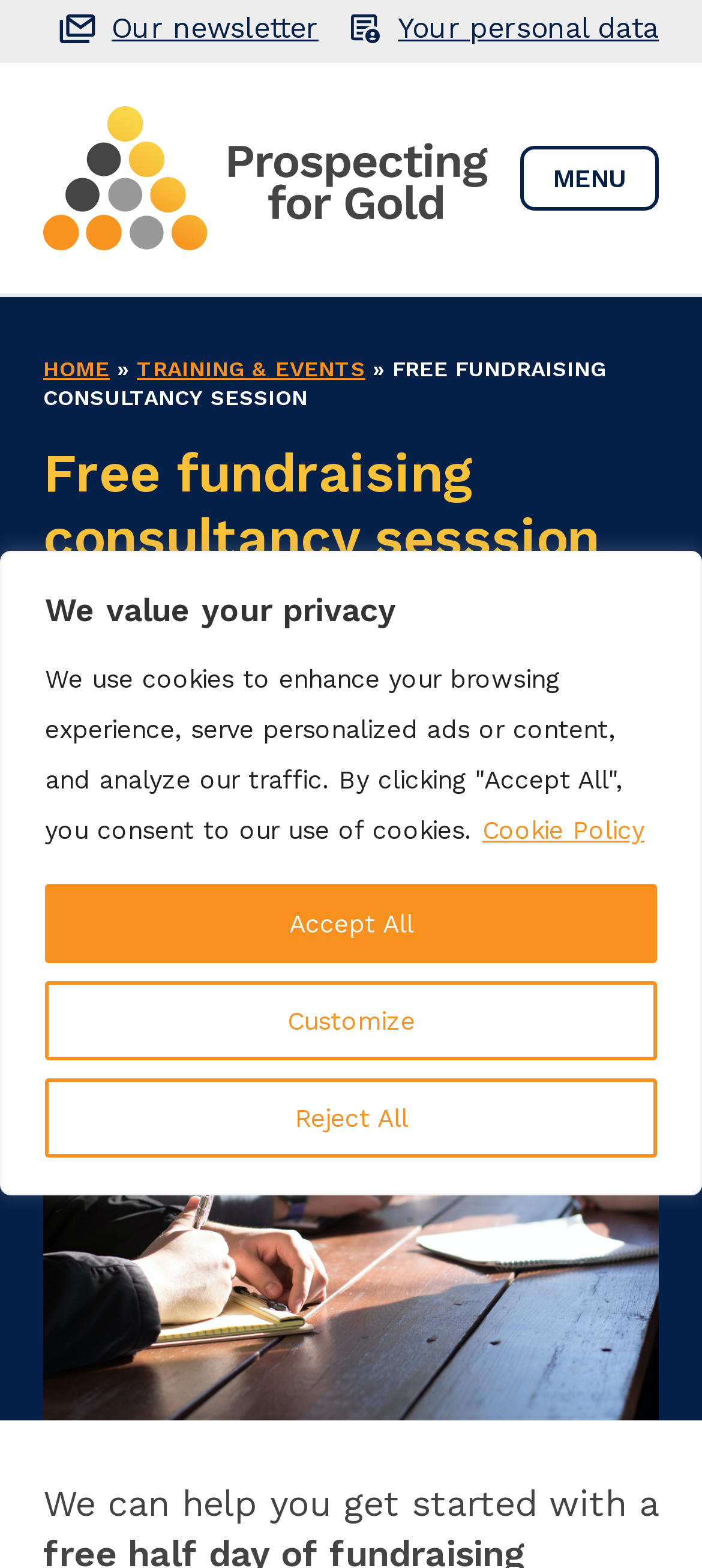Please determine the bounding box coordinates of the element to click on in order to accomplish the following task: "Click the link to Your personal data". Ensure the coordinates are four float numbers ranging from 0 to 1, i.e., [left, top, right, bottom].

[0.495, 0.005, 0.938, 0.032]